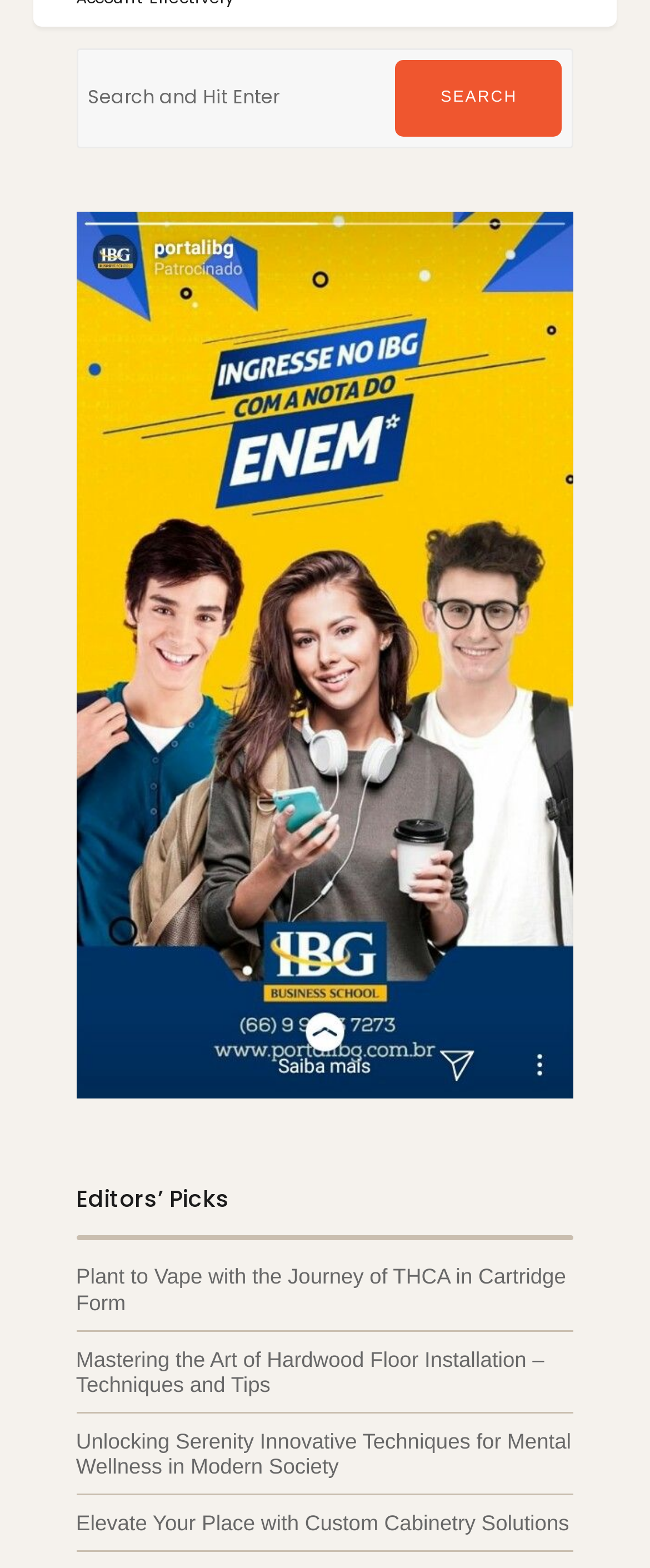Give a one-word or one-phrase response to the question: 
What is the purpose of the search box?

To search for articles